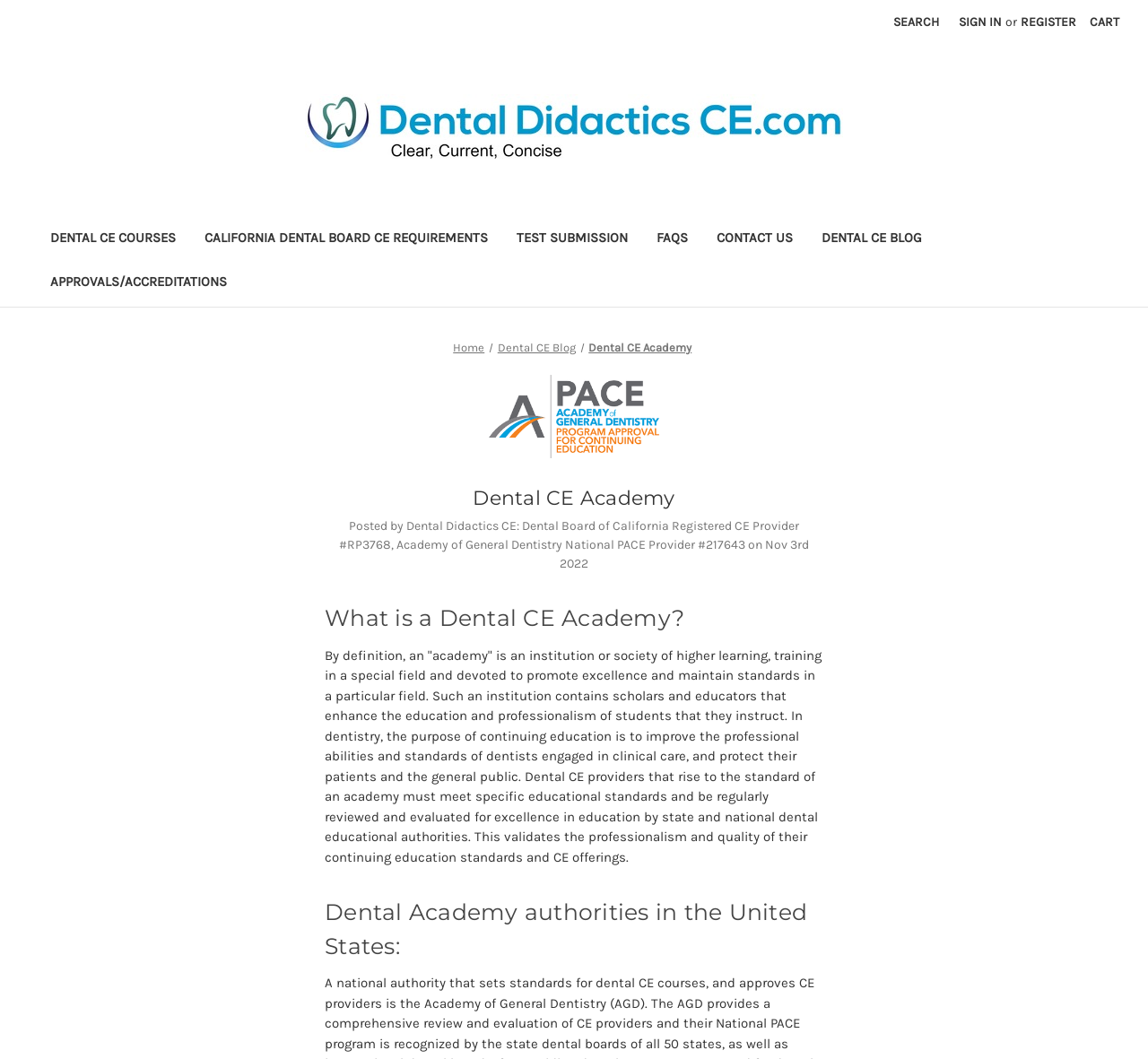What is the name of the blog?
Based on the image, provide a one-word or brief-phrase response.

Dental CE Blog